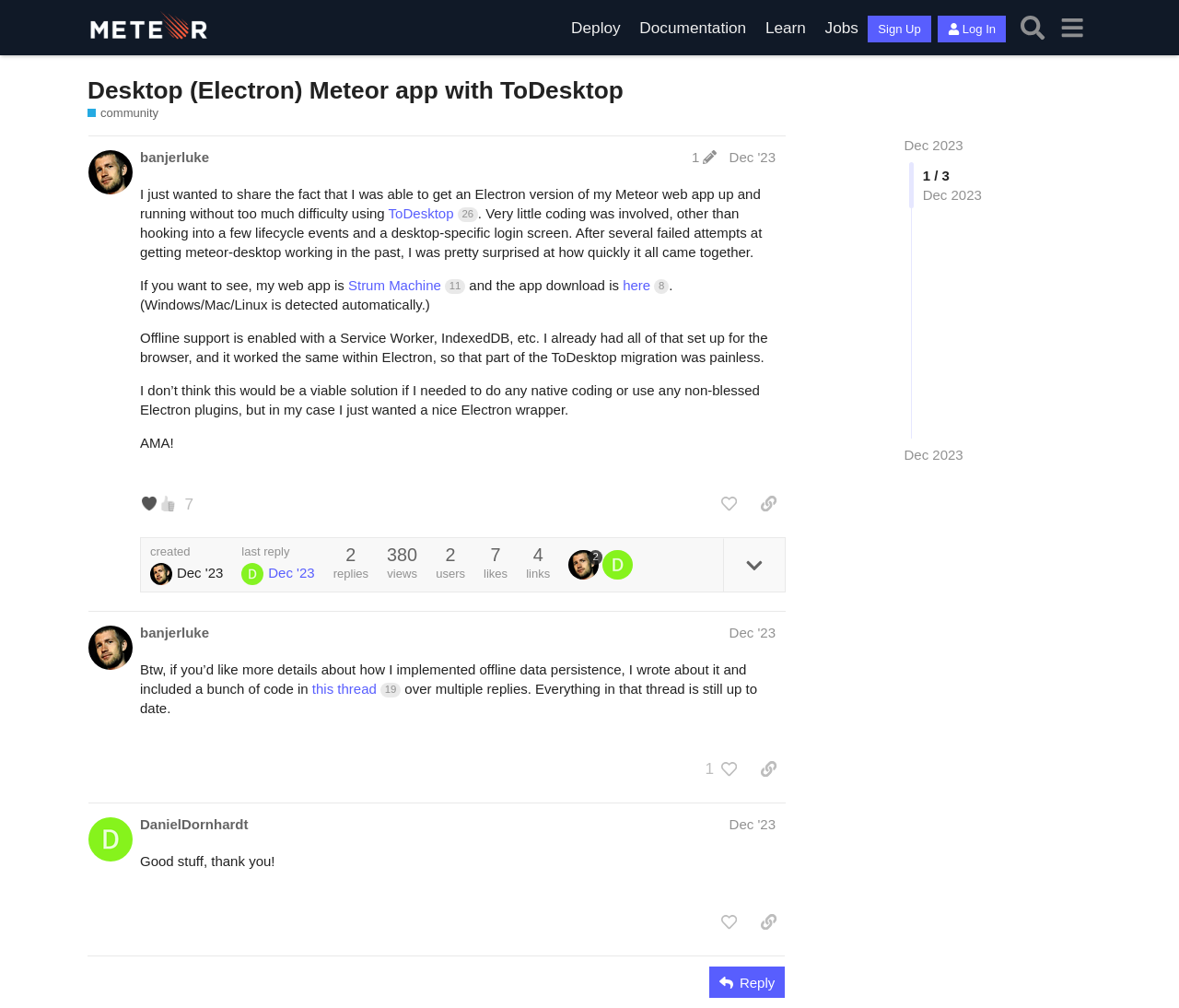Provide a brief response to the question using a single word or phrase: 
What is the date of the last reply to the post?

Dec 6, 2023 1:02 pm